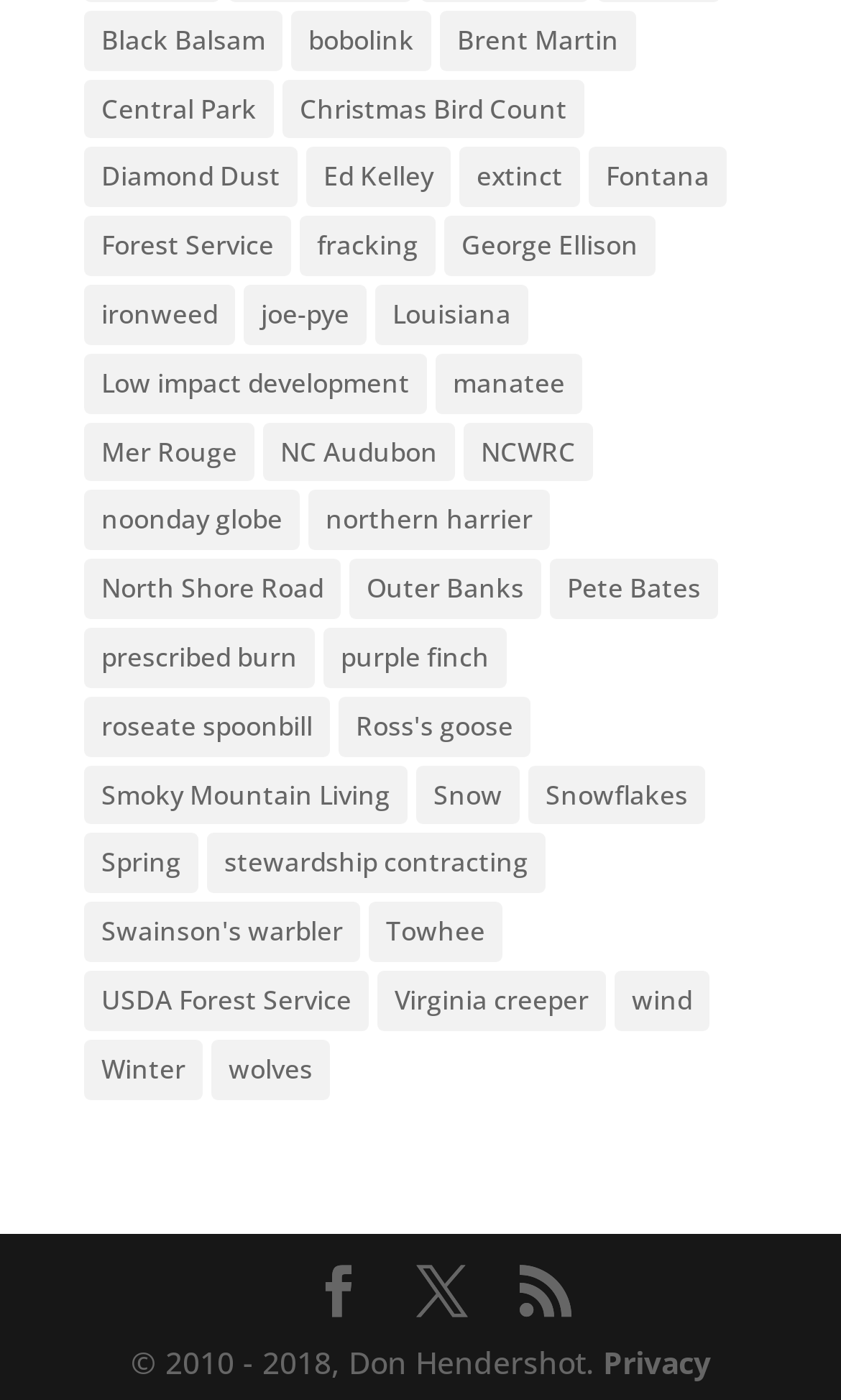Please give a one-word or short phrase response to the following question: 
What is the topic of the link at the top left corner?

Black Balsam